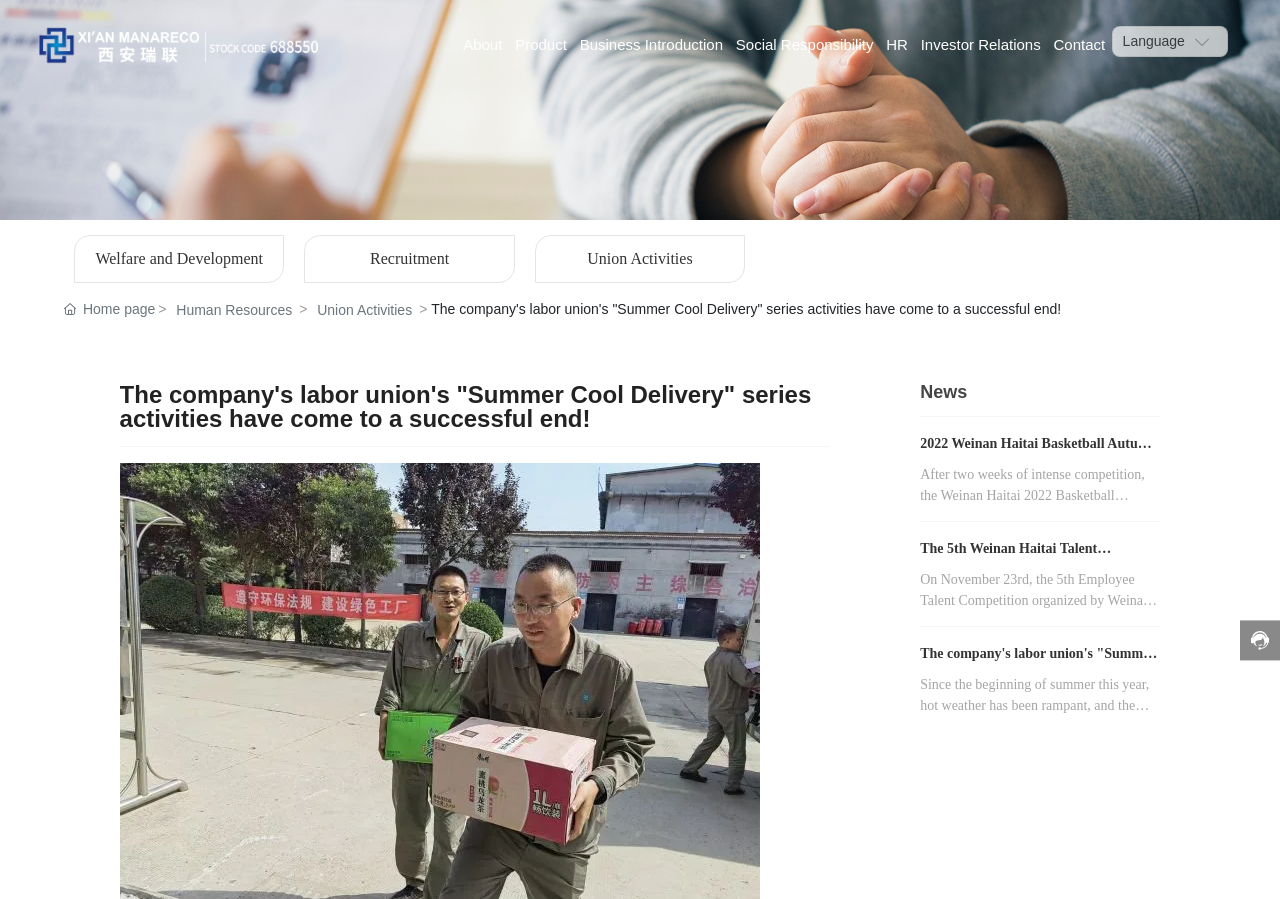What are the main categories on the top navigation bar? Examine the screenshot and reply using just one word or a brief phrase.

About, Product, Business Introduction, etc.